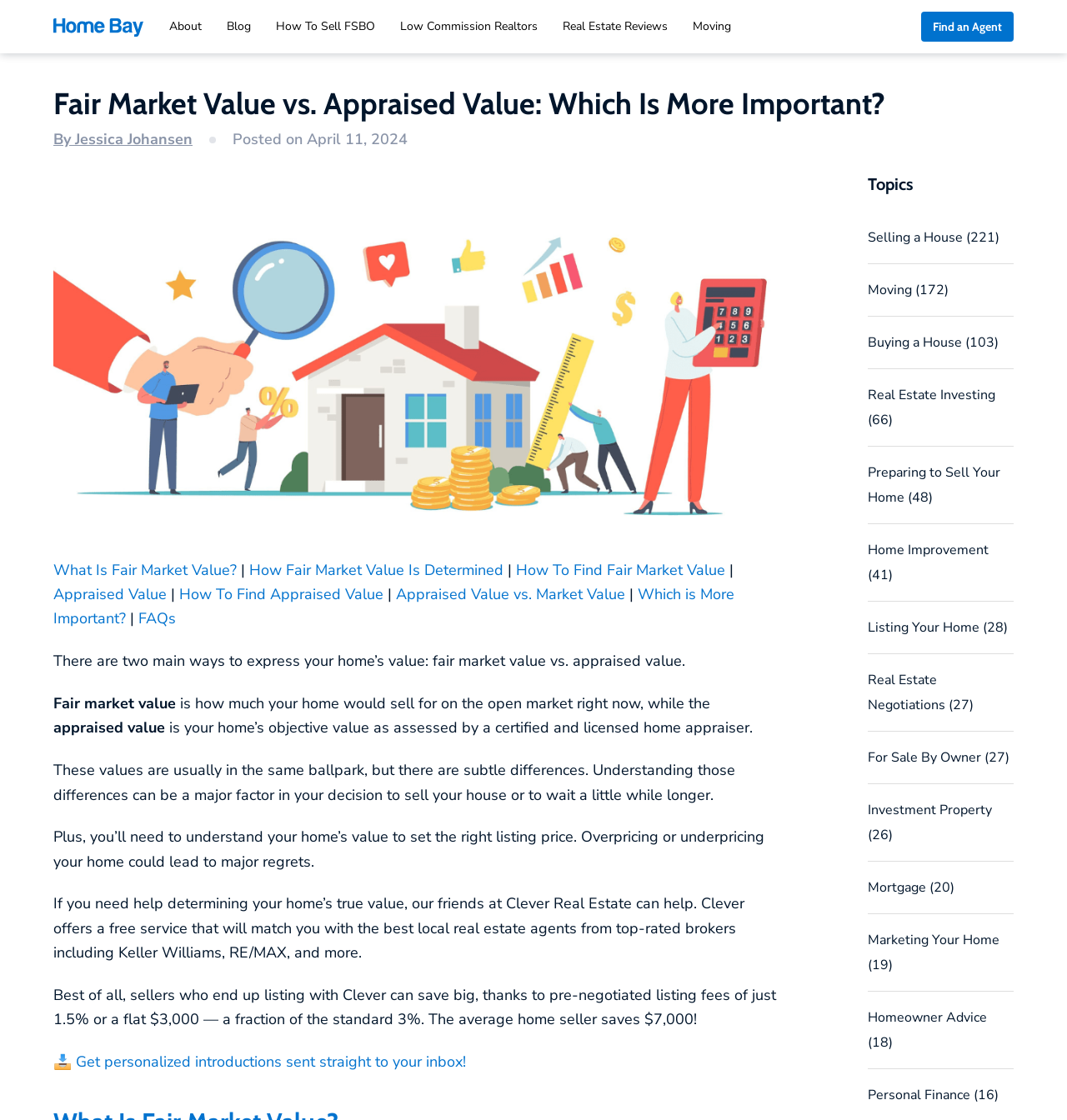Specify the bounding box coordinates of the element's area that should be clicked to execute the given instruction: "Get personalized introductions sent straight to your inbox!". The coordinates should be four float numbers between 0 and 1, i.e., [left, top, right, bottom].

[0.071, 0.939, 0.437, 0.957]